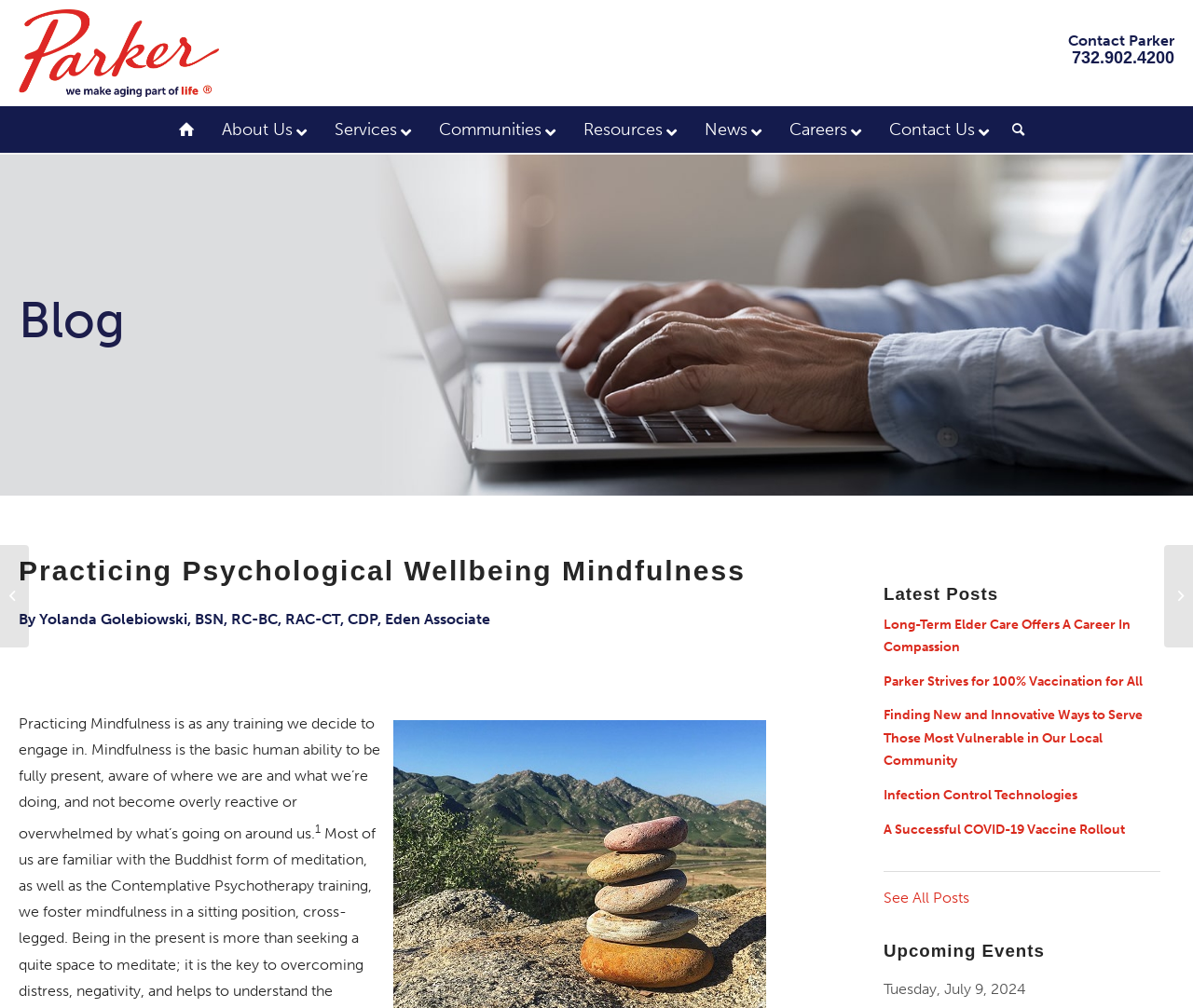Identify the bounding box coordinates of the clickable section necessary to follow the following instruction: "View the overview page". The coordinates should be presented as four float numbers from 0 to 1, i.e., [left, top, right, bottom].

None